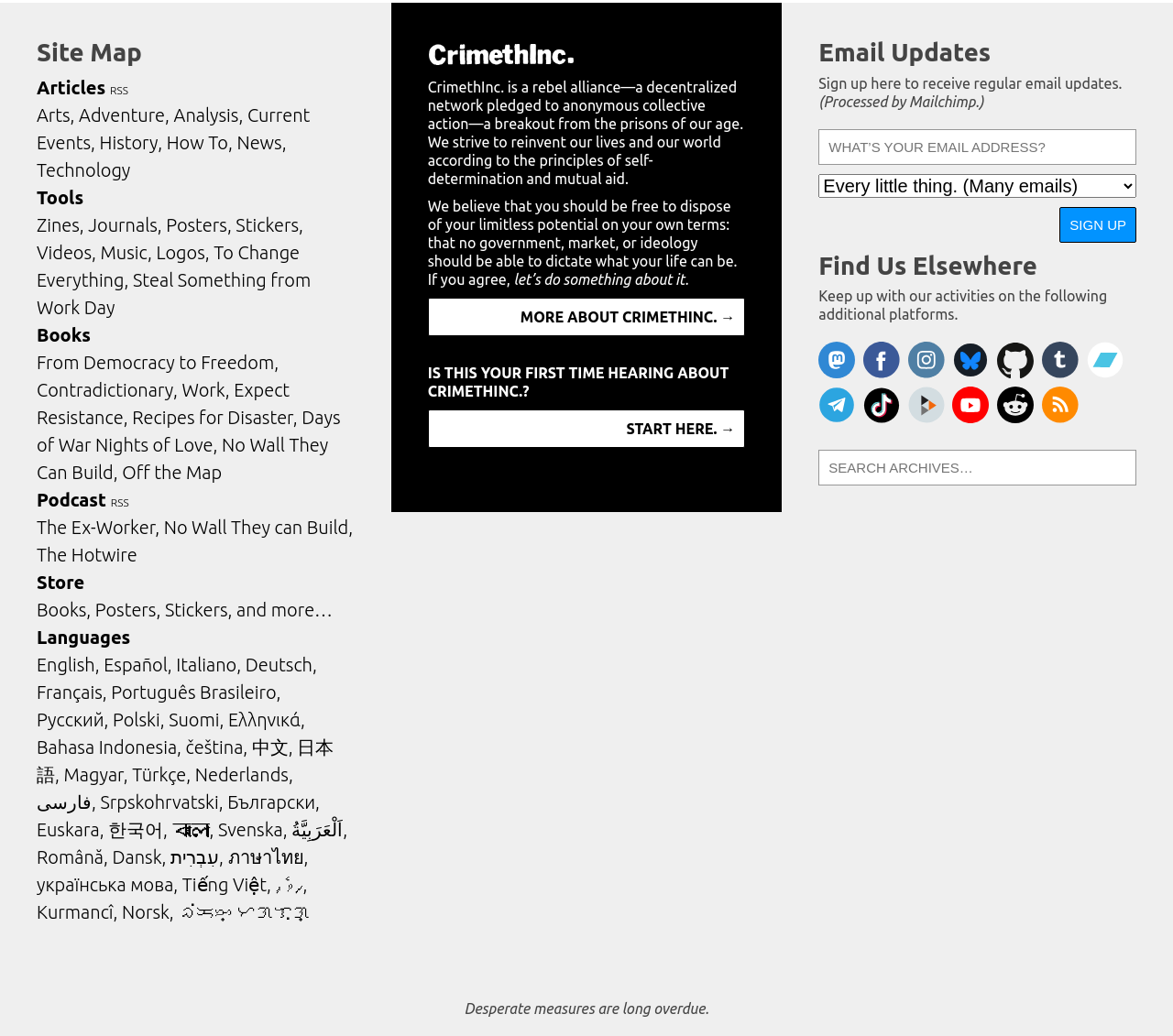Find the bounding box of the UI element described as: "Română". The bounding box coordinates should be given as four float values between 0 and 1, i.e., [left, top, right, bottom].

[0.031, 0.817, 0.092, 0.837]